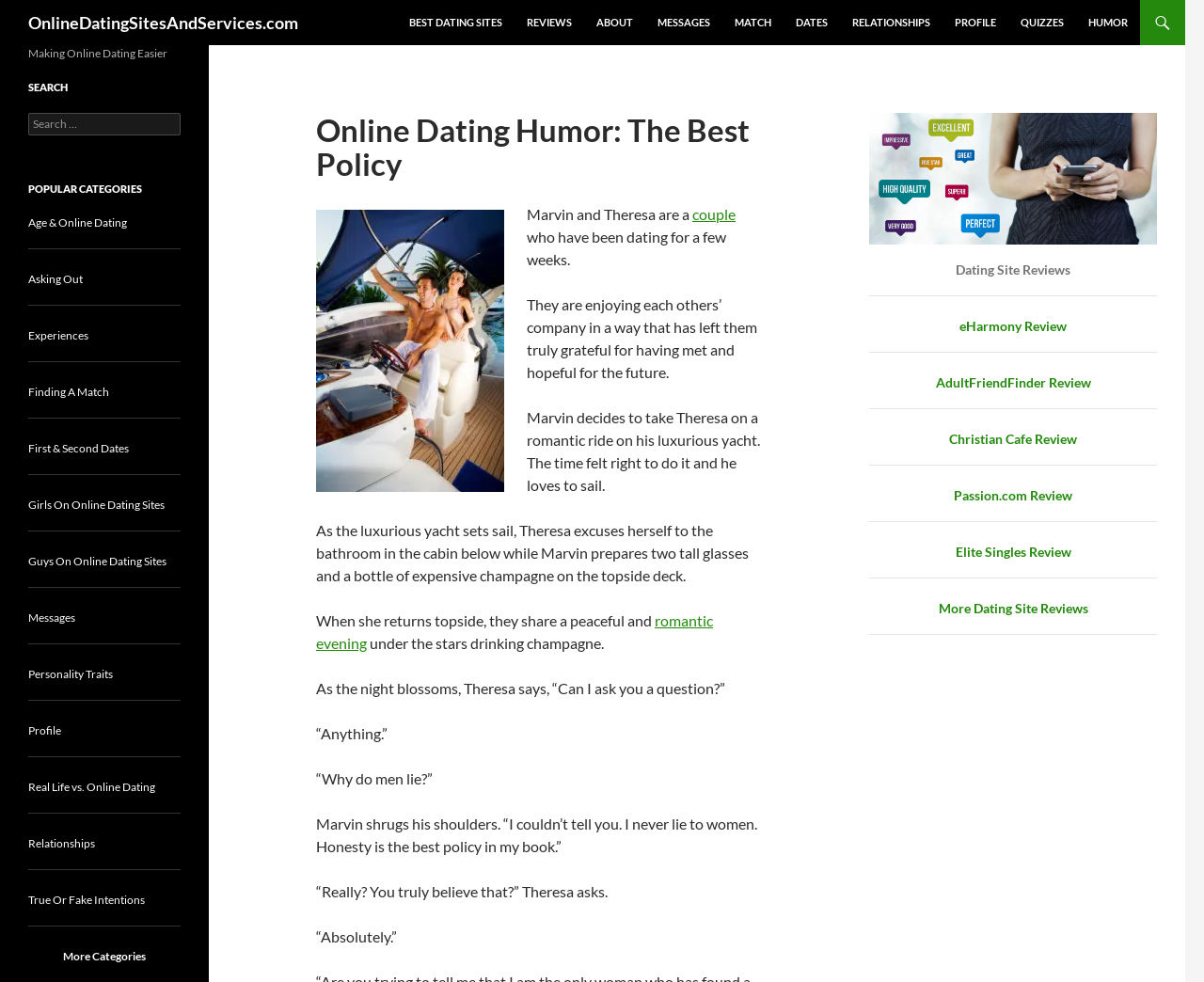Respond to the question below with a single word or phrase:
How many dating site reviews are listed on the webpage?

5